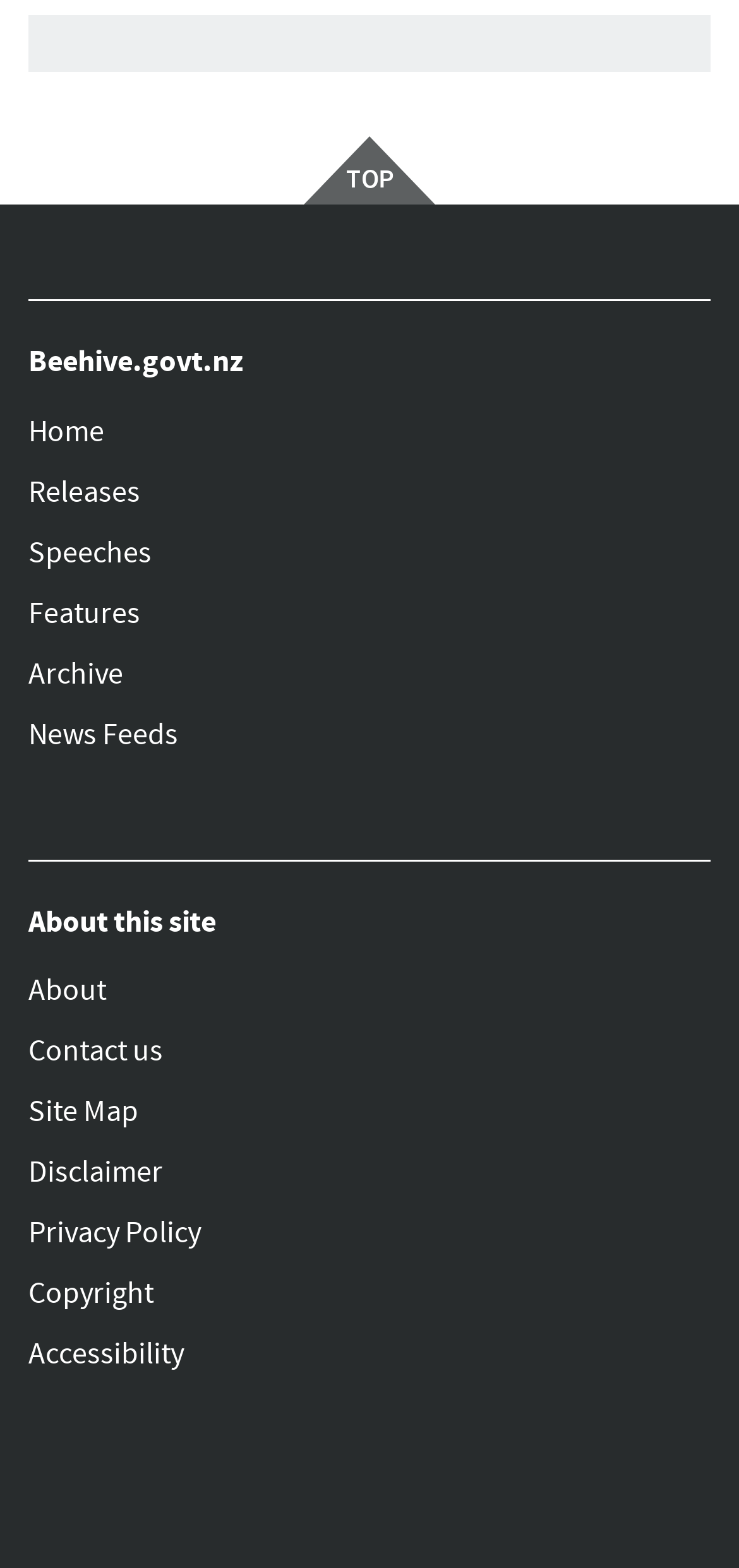Pinpoint the bounding box coordinates of the element you need to click to execute the following instruction: "access the site map". The bounding box should be represented by four float numbers between 0 and 1, in the format [left, top, right, bottom].

[0.038, 0.69, 0.962, 0.729]